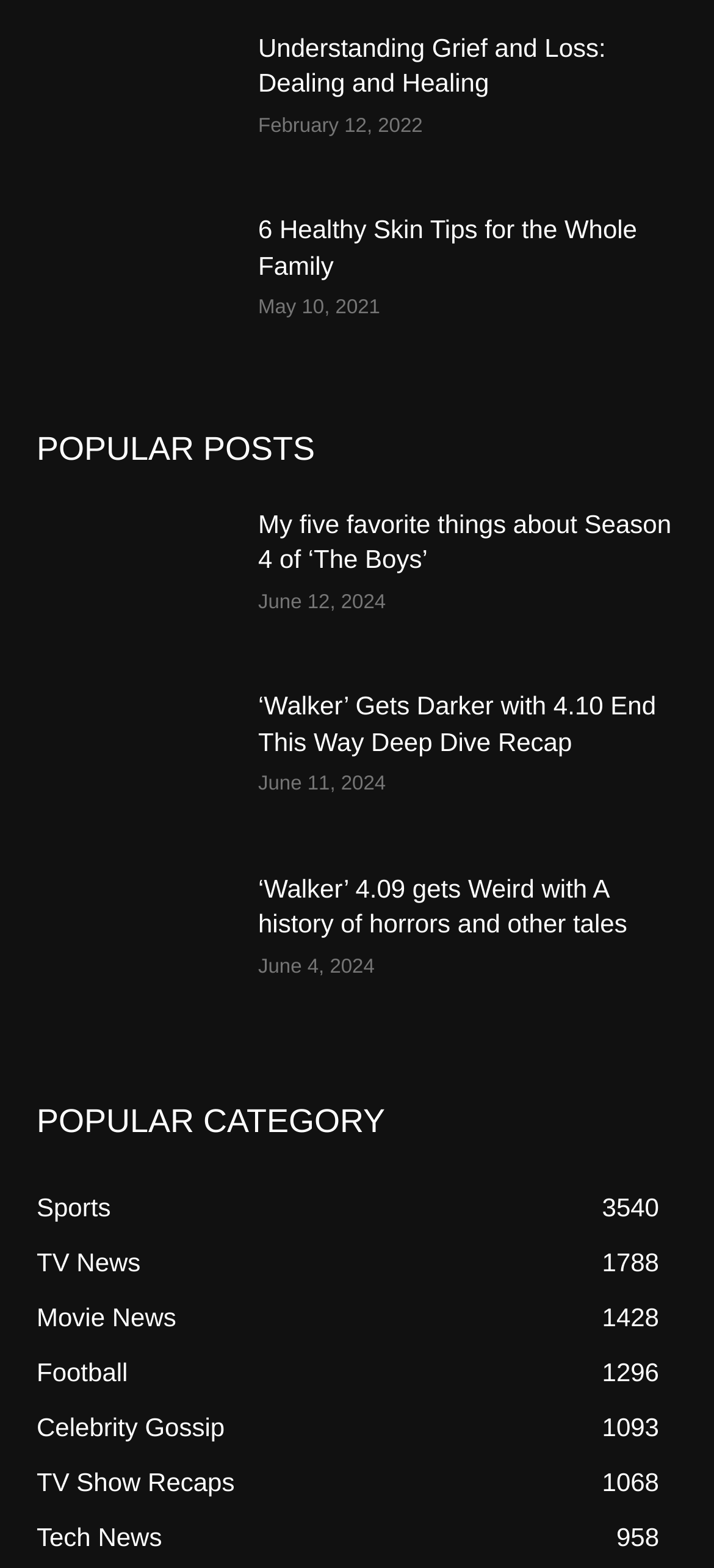What is the title of the first article? Look at the image and give a one-word or short phrase answer.

Understanding Grief and Loss: Dealing and Healing